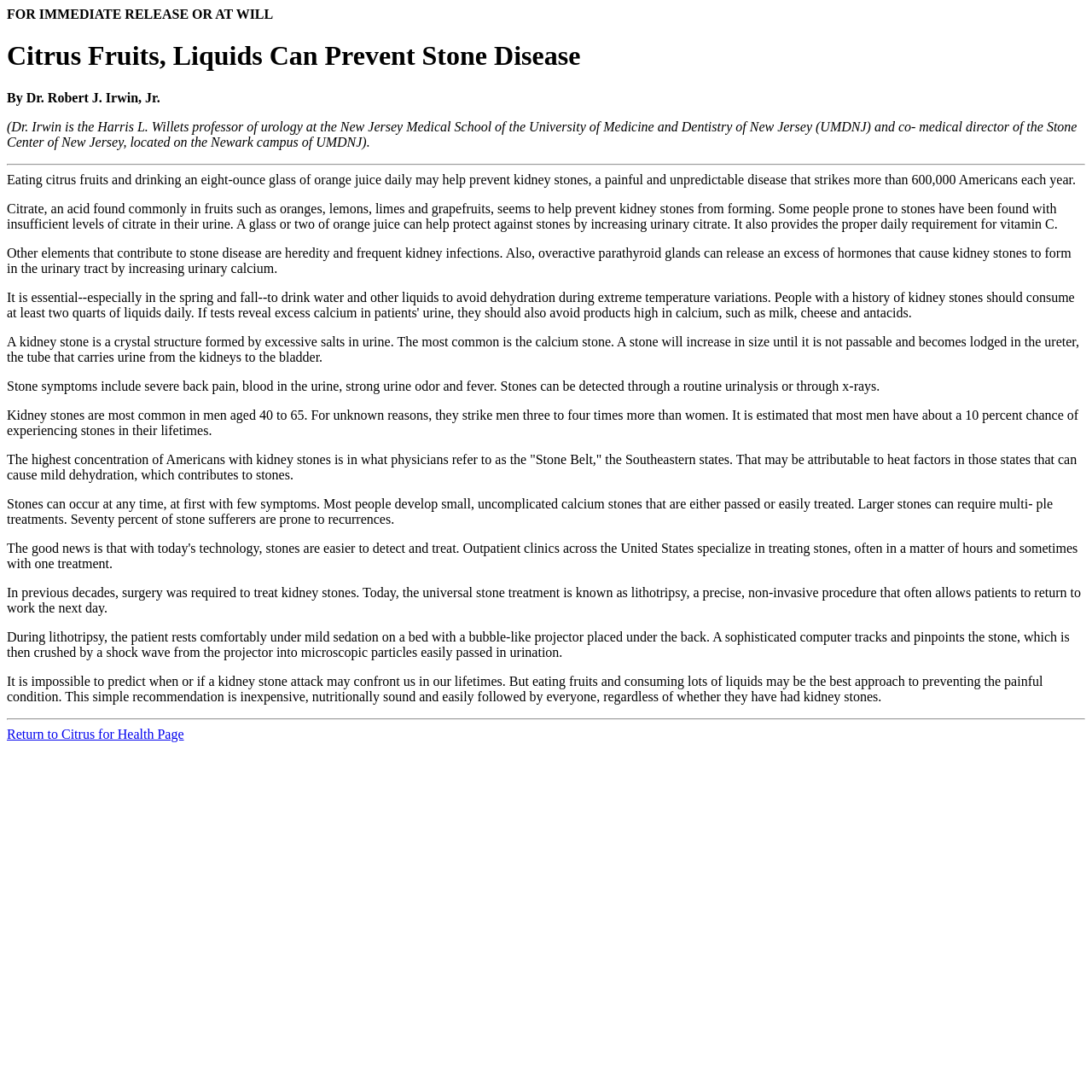Provide your answer to the question using just one word or phrase: What is the purpose of citrate in preventing kidney stones?

Increases urinary citrate